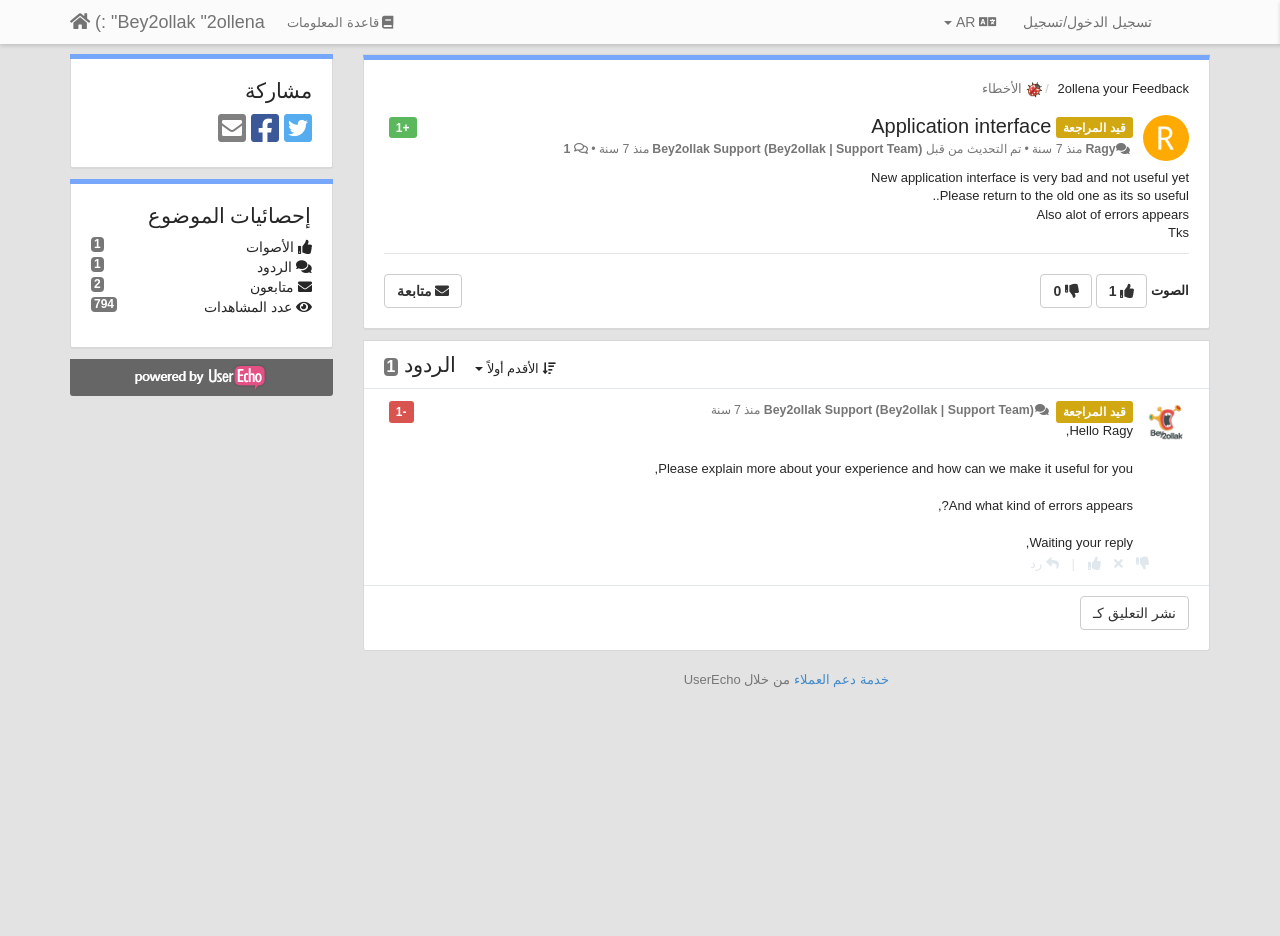Determine the bounding box of the UI element mentioned here: "Application interface". The coordinates must be in the format [left, top, right, bottom] with values ranging from 0 to 1.

[0.681, 0.122, 0.821, 0.146]